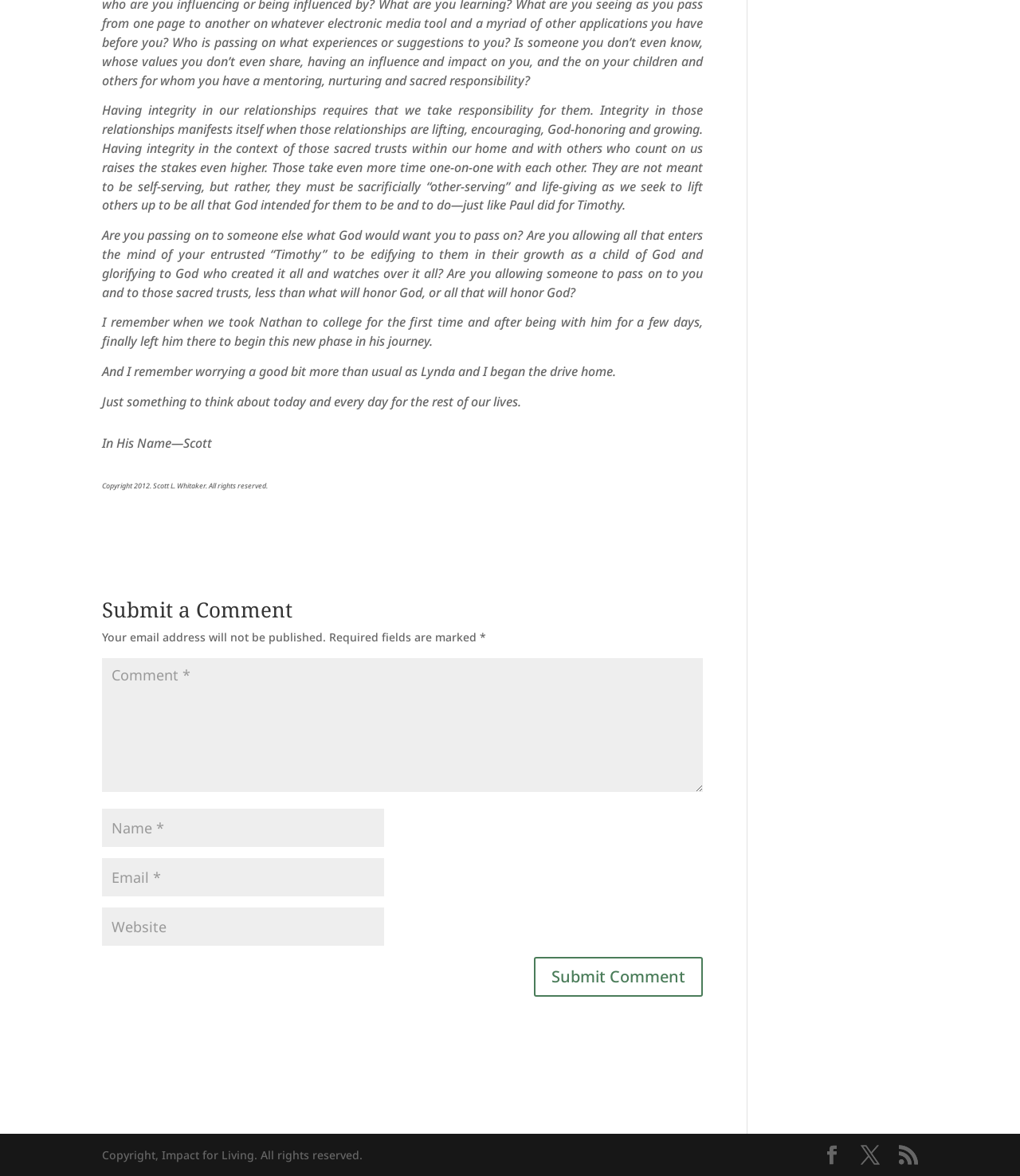Please determine the bounding box coordinates of the section I need to click to accomplish this instruction: "Submit a comment".

[0.1, 0.509, 0.689, 0.534]